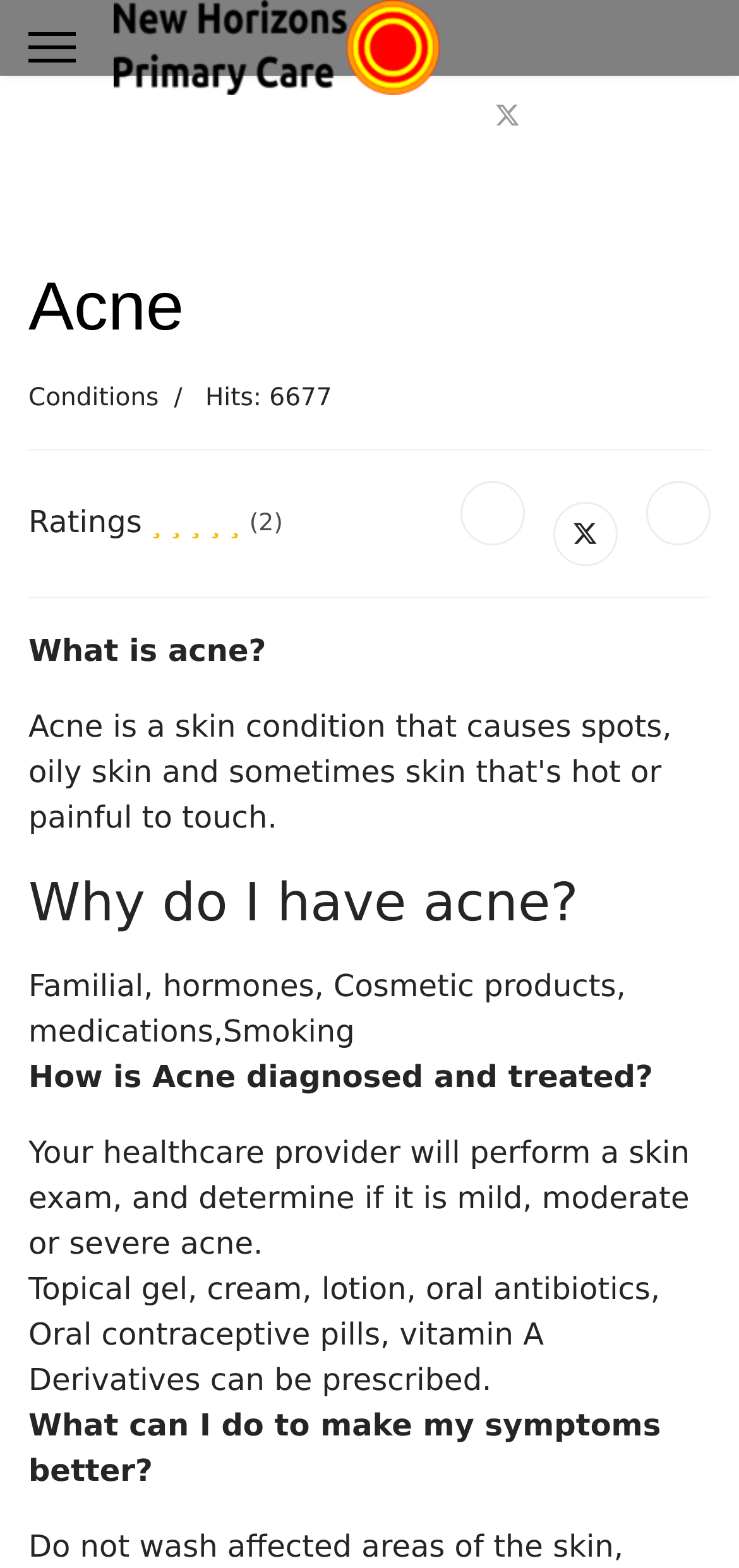Create an in-depth description of the webpage, covering main sections.

The webpage appears to be a doctor's office website in Greenwood Village, CO, providing primary care services, including urgent same-day appointments and chronic disease treatment and management.

At the top left corner, there is a hidden menu link. Next to it, there is a prominent link with a corresponding image, displaying the practice's name and description. On the top right corner, there are social media links, including Twitter, Facebook, and LinkedIn, each accompanied by an image.

Below the practice's name, there is a heading "Acne" with a category description "Conditions" and a link to "Conditions" on the left side. On the right side, there is a static text "Hits: 6677". Below this section, there are ratings with a score of "(2)".

The main content of the webpage is focused on acne, with a series of questions and answers. The questions include "What is acne?", "Why do I have acne?", "How is Acne diagnosed and treated?", and "What can I do to make my symptoms better?". Each question is followed by a corresponding answer, providing detailed information about acne, its causes, diagnosis, treatment, and self-care.

Throughout the webpage, there are no prominent images other than the social media icons and the practice's logo. The layout is clean, with a clear hierarchy of headings and sections, making it easy to navigate and read.